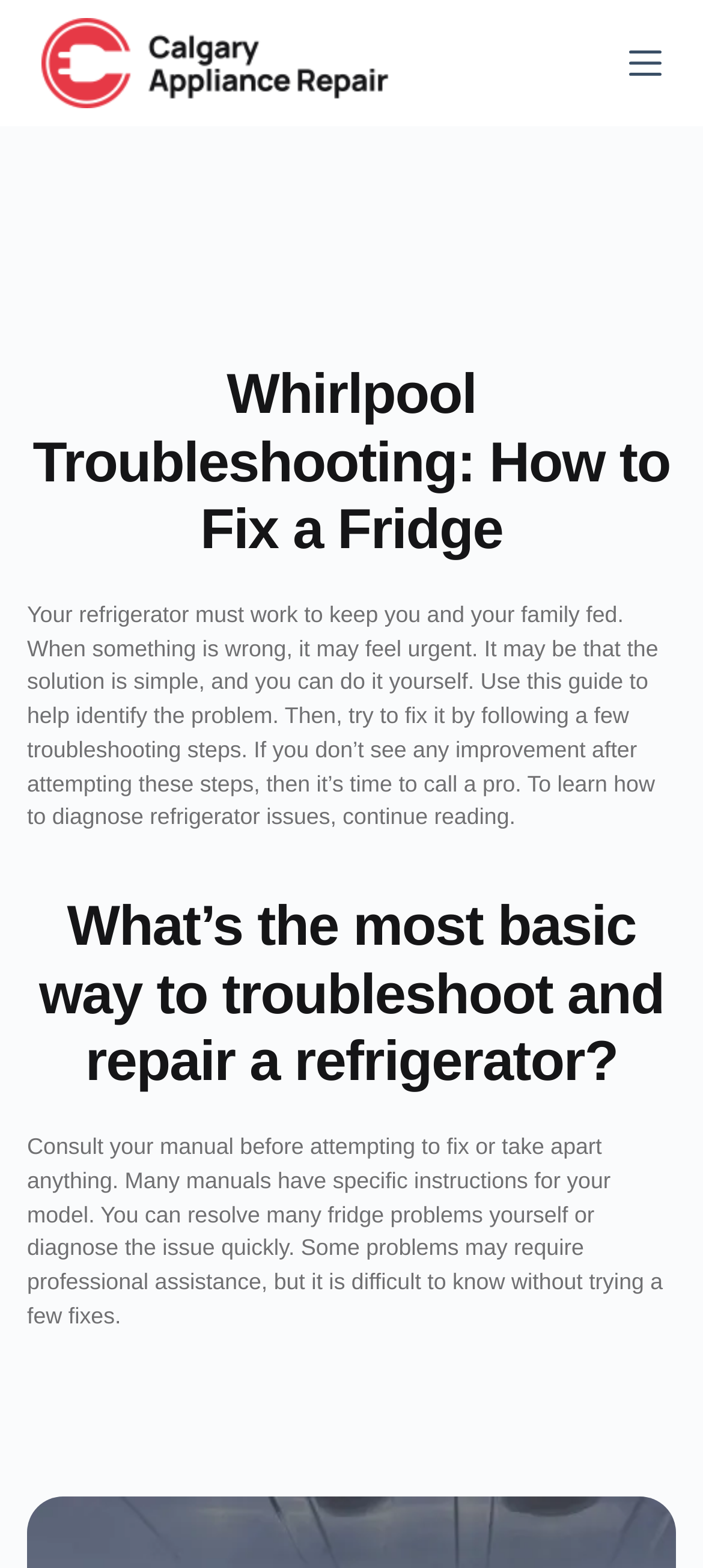Where is the link to skip content located?
Based on the visual content, answer with a single word or a brief phrase.

Top left